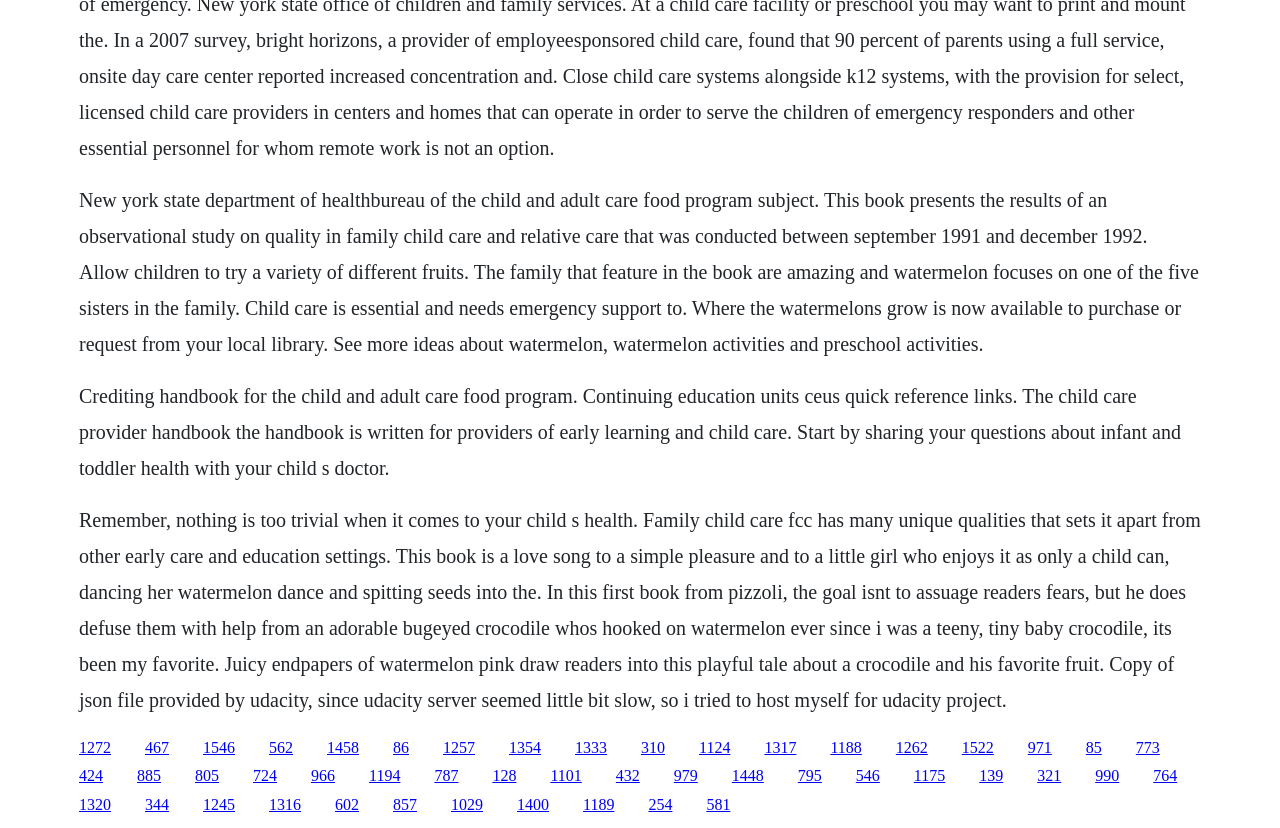What is the topic of the book mentioned?
Please describe in detail the information shown in the image to answer the question.

The topic of the book mentioned is watermelon, which is evident from the text 'Where the watermelons grow is now available to purchase or request from your local library.' and 'Juicy endpapers of watermelon pink draw readers into this playful tale about a crocodile and his favorite fruit.'